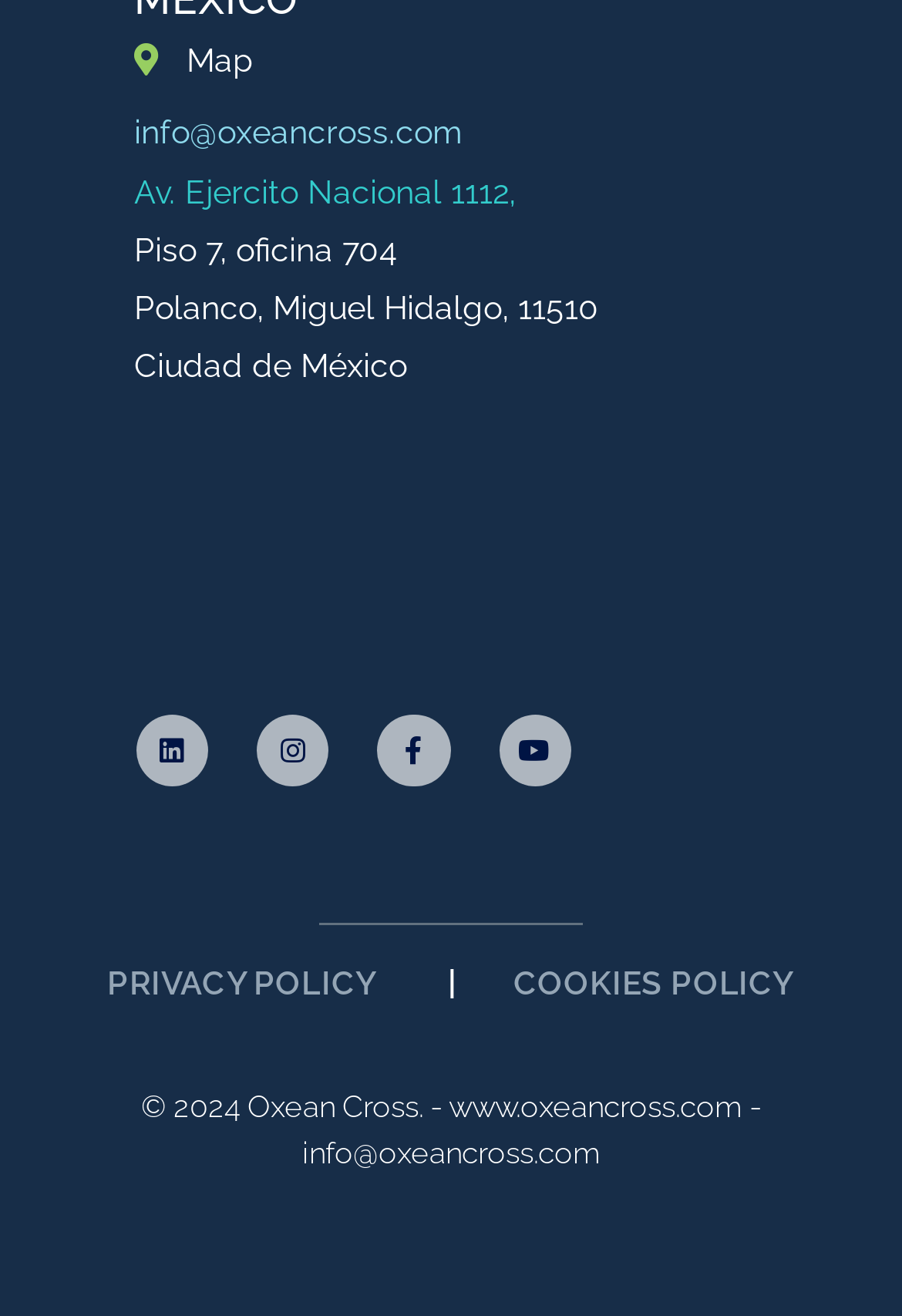What is the company's address?
Based on the image, answer the question in a detailed manner.

The company's address can be found in the top section of the webpage, where the contact information is listed. It is written as 'Av. Ejercito Nacional 1112, Piso 7, oficina 704, Polanco, Miguel Hidalgo, 11510, Ciudad de México'.